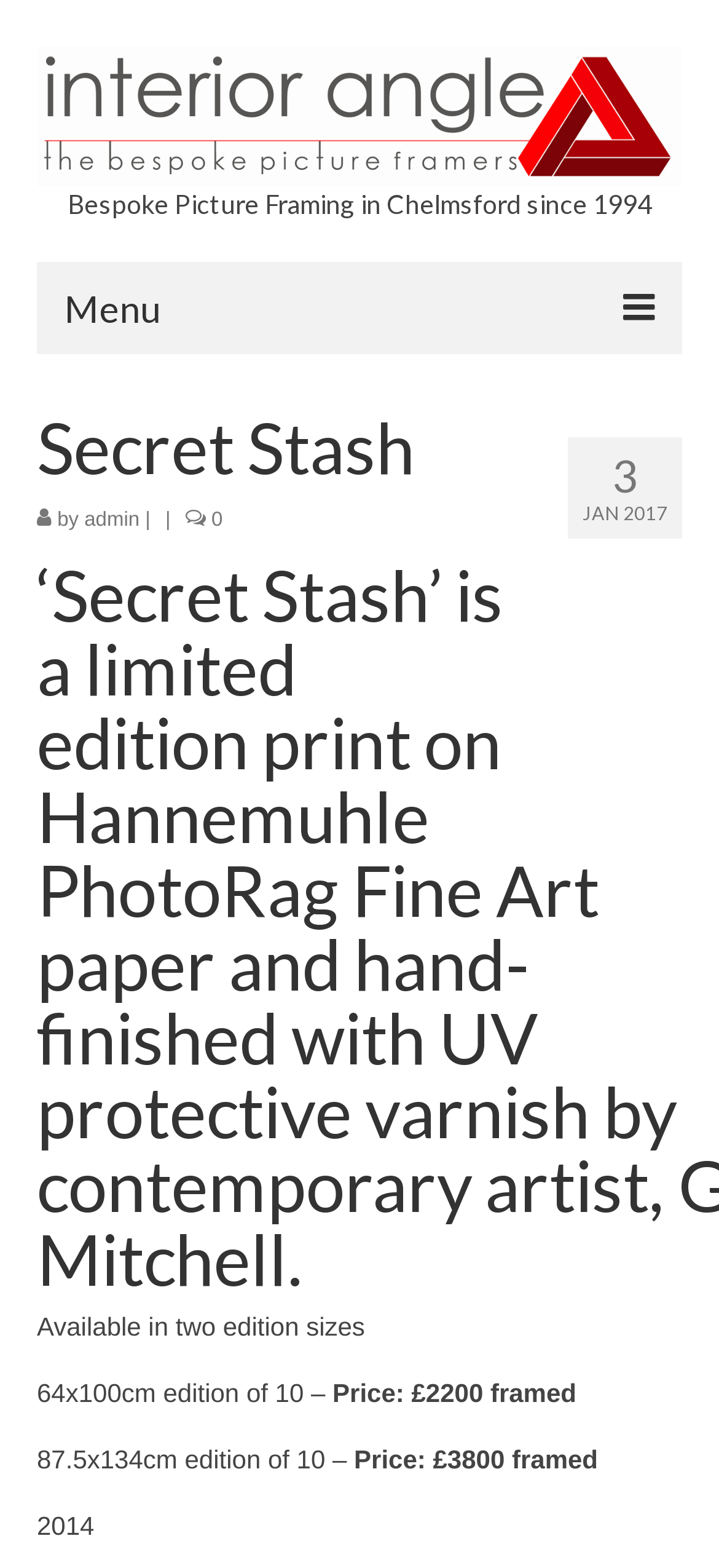What is the year mentioned in the webpage?
Using the image as a reference, answer the question in detail.

I found the answer by looking at the text at the bottom of the webpage, which mentions '2014'.